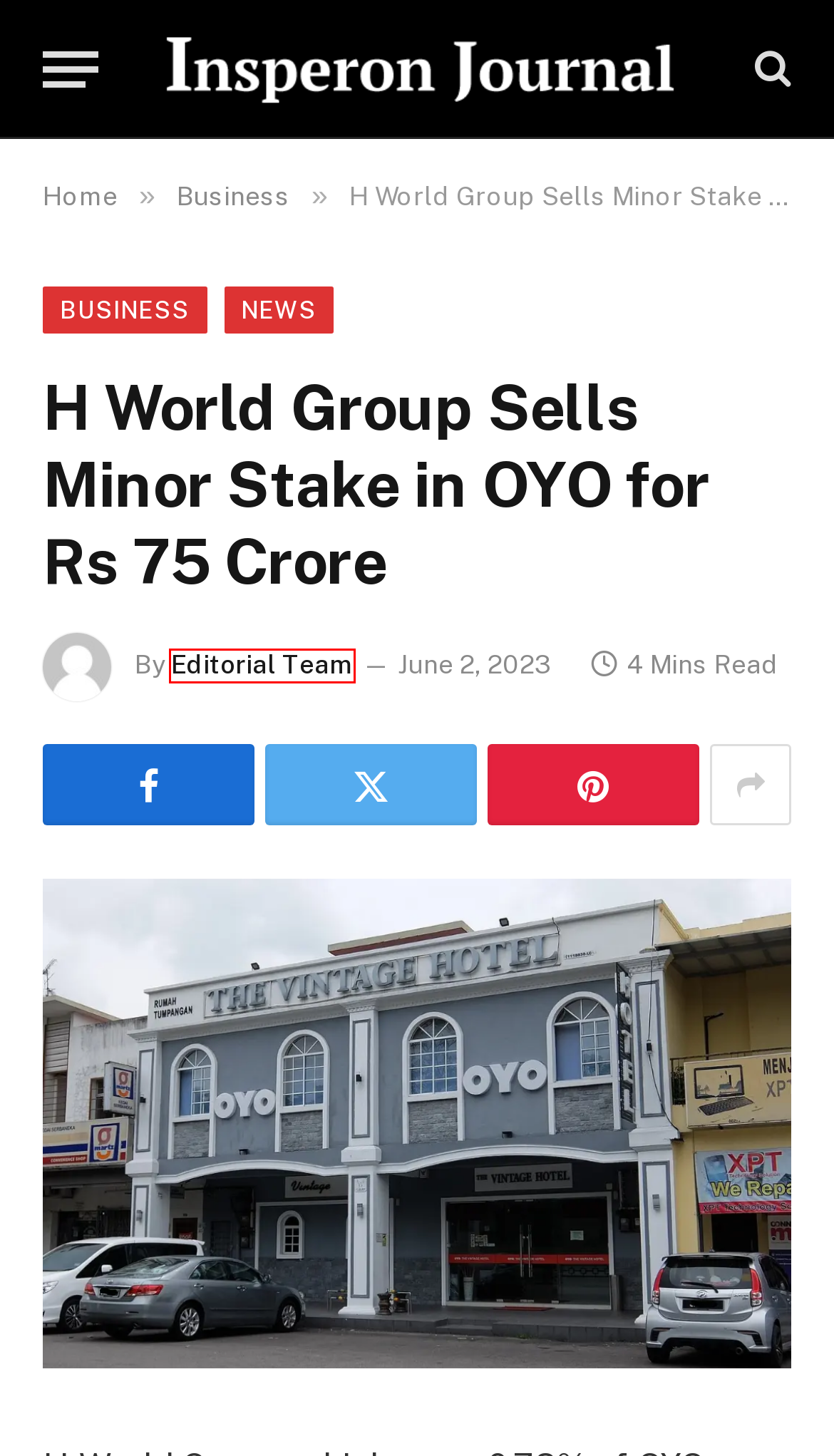Analyze the screenshot of a webpage with a red bounding box and select the webpage description that most accurately describes the new page resulting from clicking the element inside the red box. Here are the candidates:
A. New Apple iPad Pro Ad Sparks Controversy, Apple Apologizes - Insperon Journal
B. Entertainment - Insperon Journal
C. Privacy Policy - Insperon Journal
D. Editorial Team - Insperon Journal
E. Taylor Swift’s Eras Tour in Europe Gets a Refreshed Setlist - Insperon Journal
F. Homepage - Insperon Journal
G. Business - Insperon Journal
H. News - Insperon Journal

D